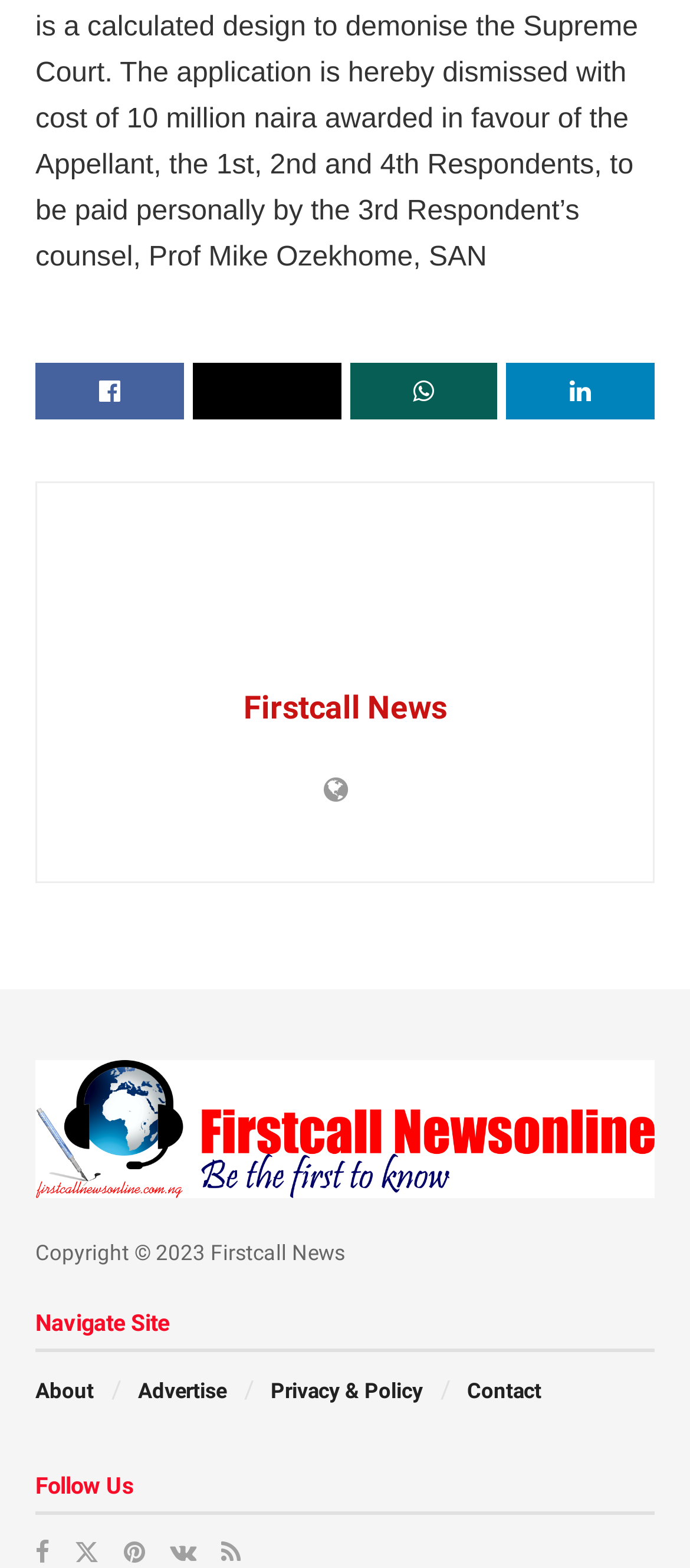Locate the bounding box coordinates of the segment that needs to be clicked to meet this instruction: "Read the Copyright information".

[0.051, 0.791, 0.5, 0.807]